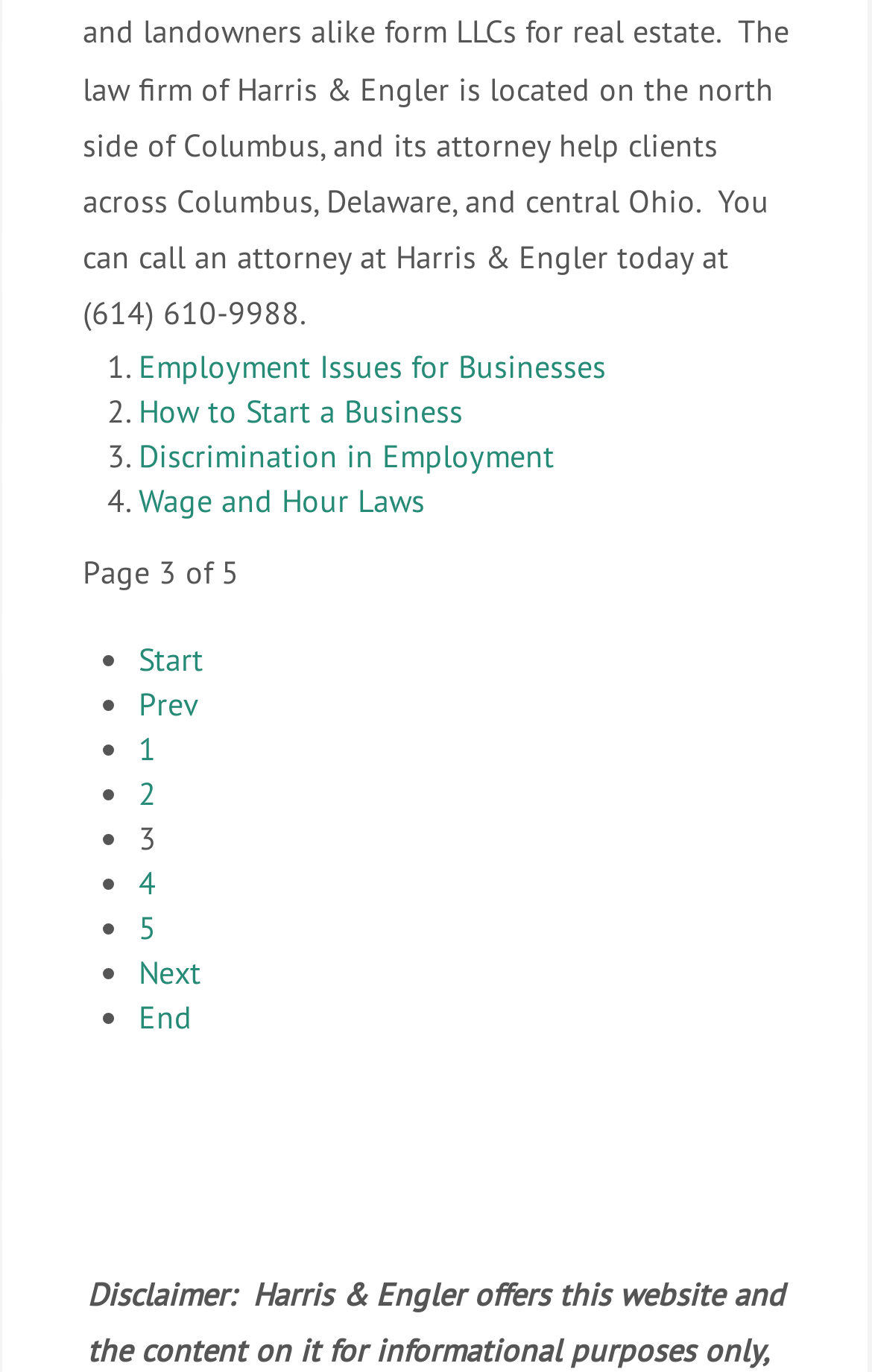Pinpoint the bounding box coordinates of the clickable area necessary to execute the following instruction: "Click on 'End'". The coordinates should be given as four float numbers between 0 and 1, namely [left, top, right, bottom].

[0.159, 0.726, 0.22, 0.756]